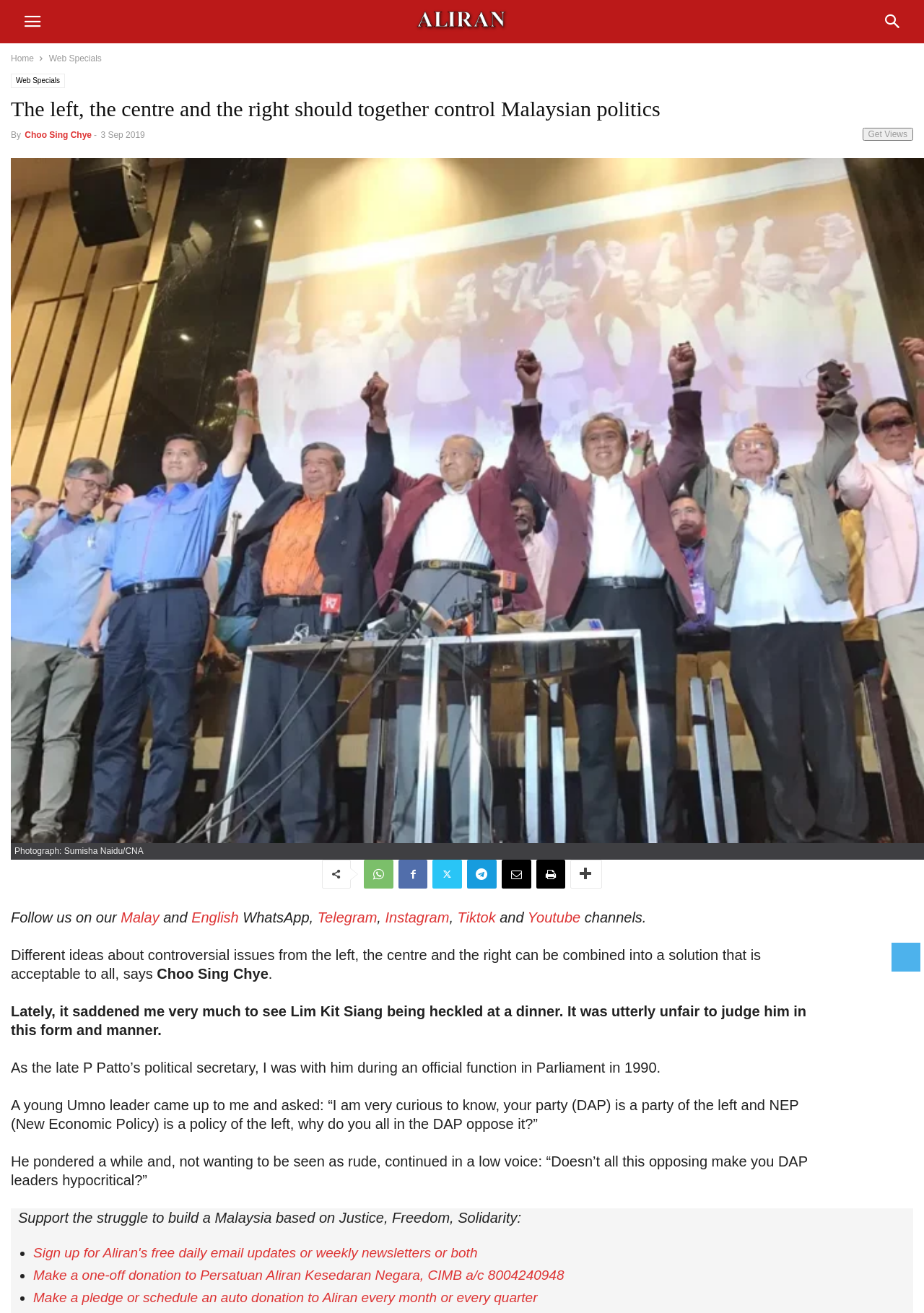Using the details from the image, please elaborate on the following question: What is the name of the author of the article?

The author's name is mentioned in the article, specifically in the sentence 'Different ideas about controversial issues from the left, the centre and the right can be combined into a solution that is acceptable to all, says Choo Sing Chye.'